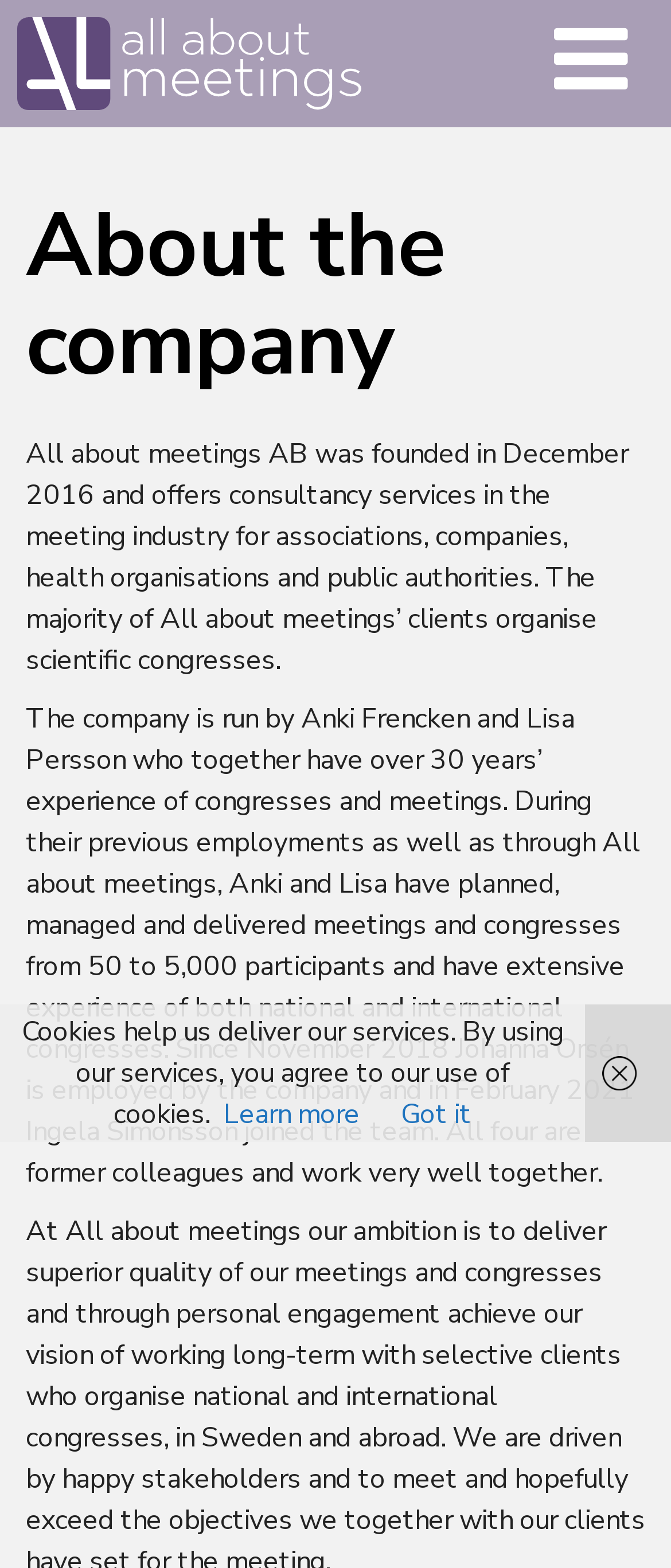Please find and provide the title of the webpage.

About the company